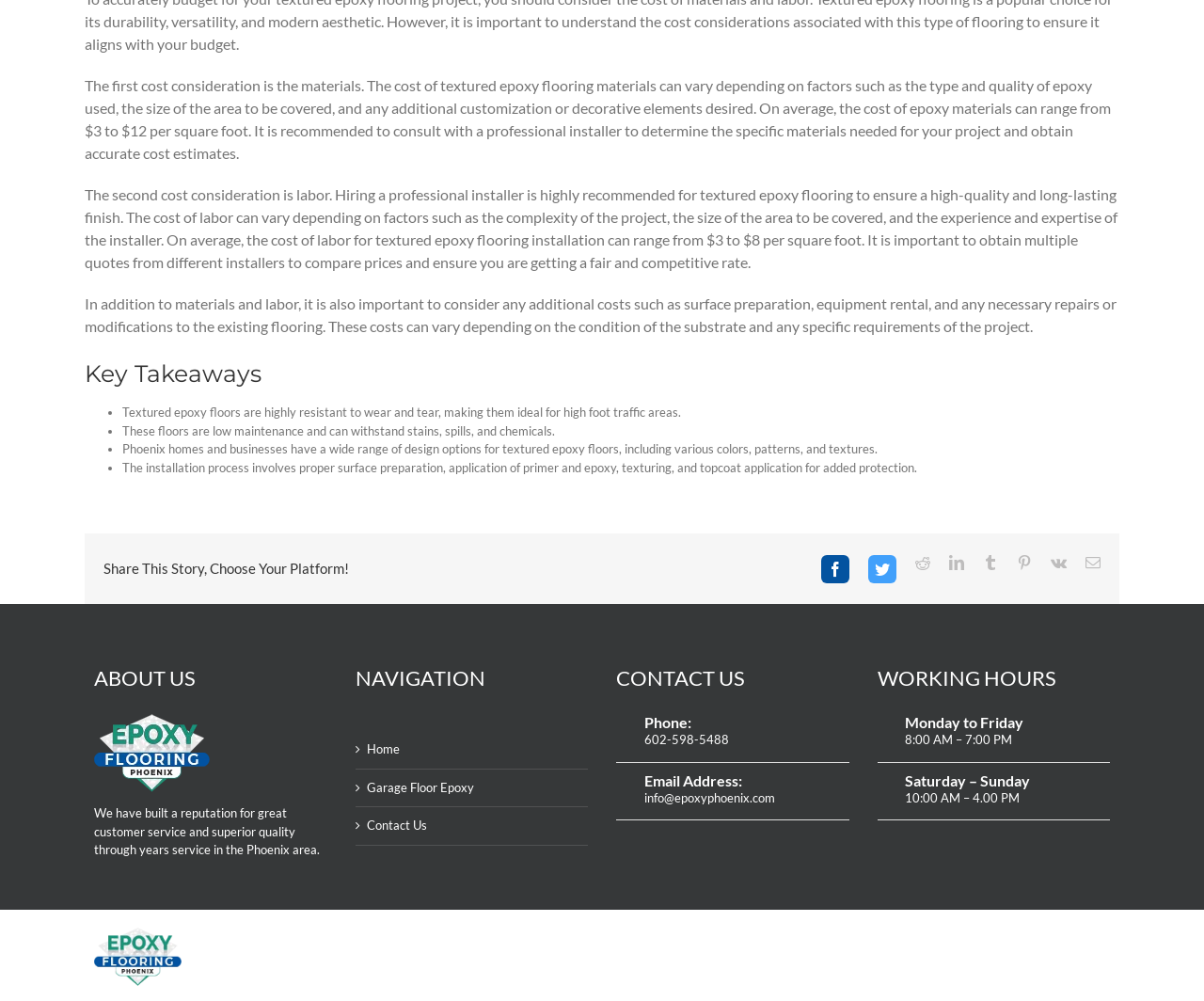Please indicate the bounding box coordinates for the clickable area to complete the following task: "View garage floor epoxy options". The coordinates should be specified as four float numbers between 0 and 1, i.e., [left, top, right, bottom].

[0.304, 0.778, 0.48, 0.796]